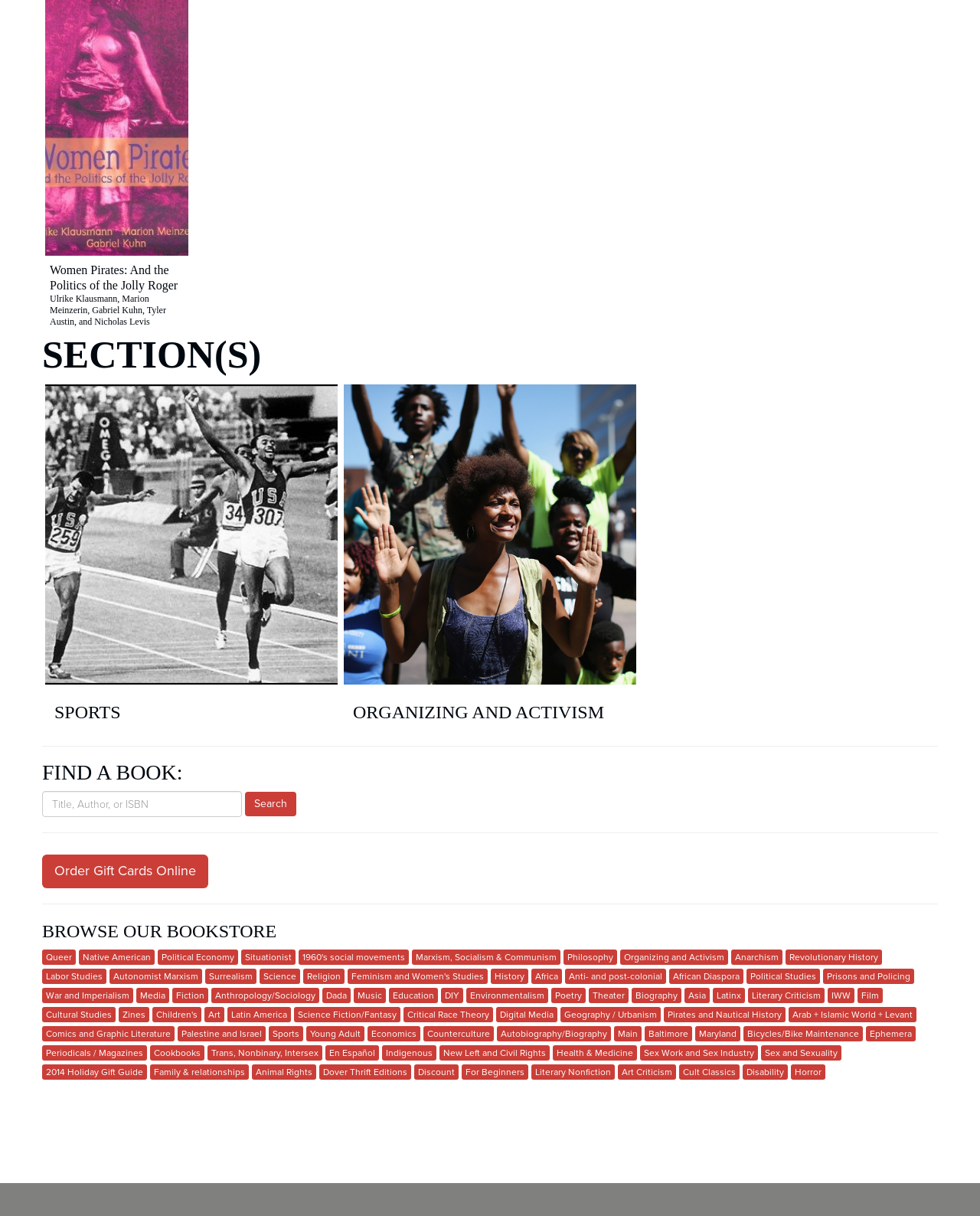Please specify the bounding box coordinates of the region to click in order to perform the following instruction: "Explore books on Anarchism".

[0.746, 0.781, 0.798, 0.794]